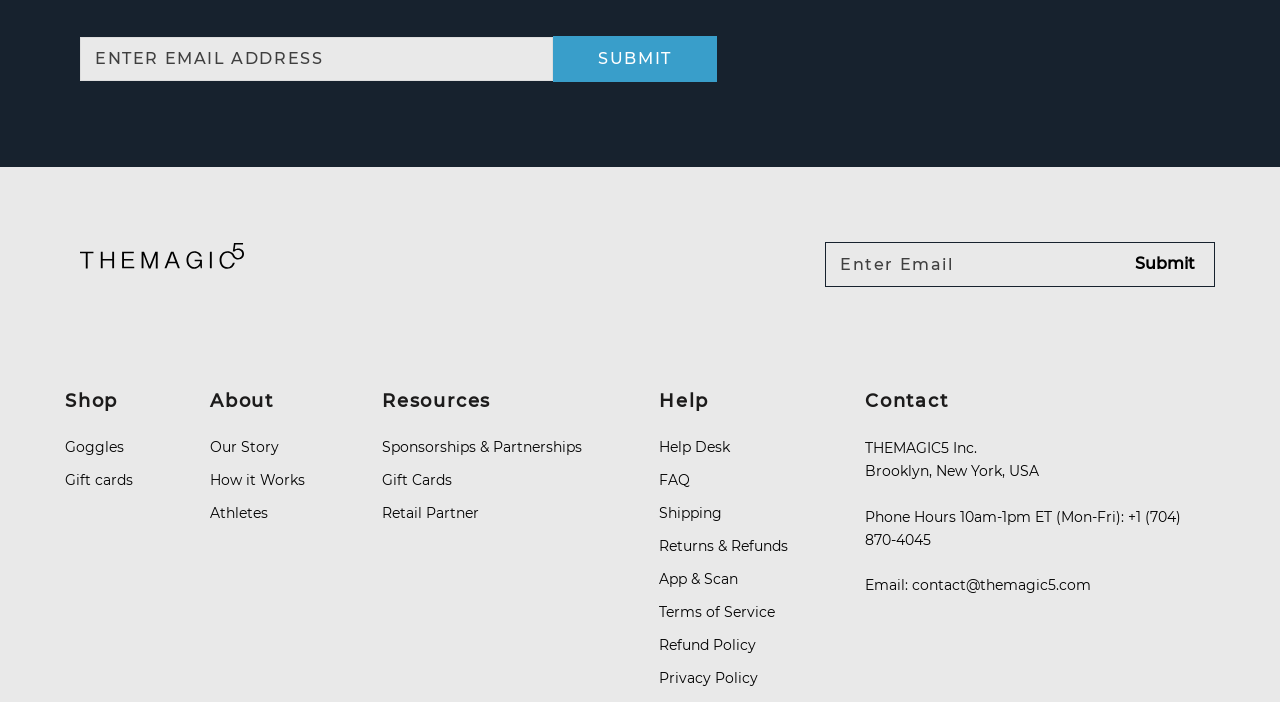Locate the bounding box coordinates of the region to be clicked to comply with the following instruction: "Contact THEMAGIC5 Inc.". The coordinates must be four float numbers between 0 and 1, in the form [left, top, right, bottom].

[0.676, 0.626, 0.763, 0.651]